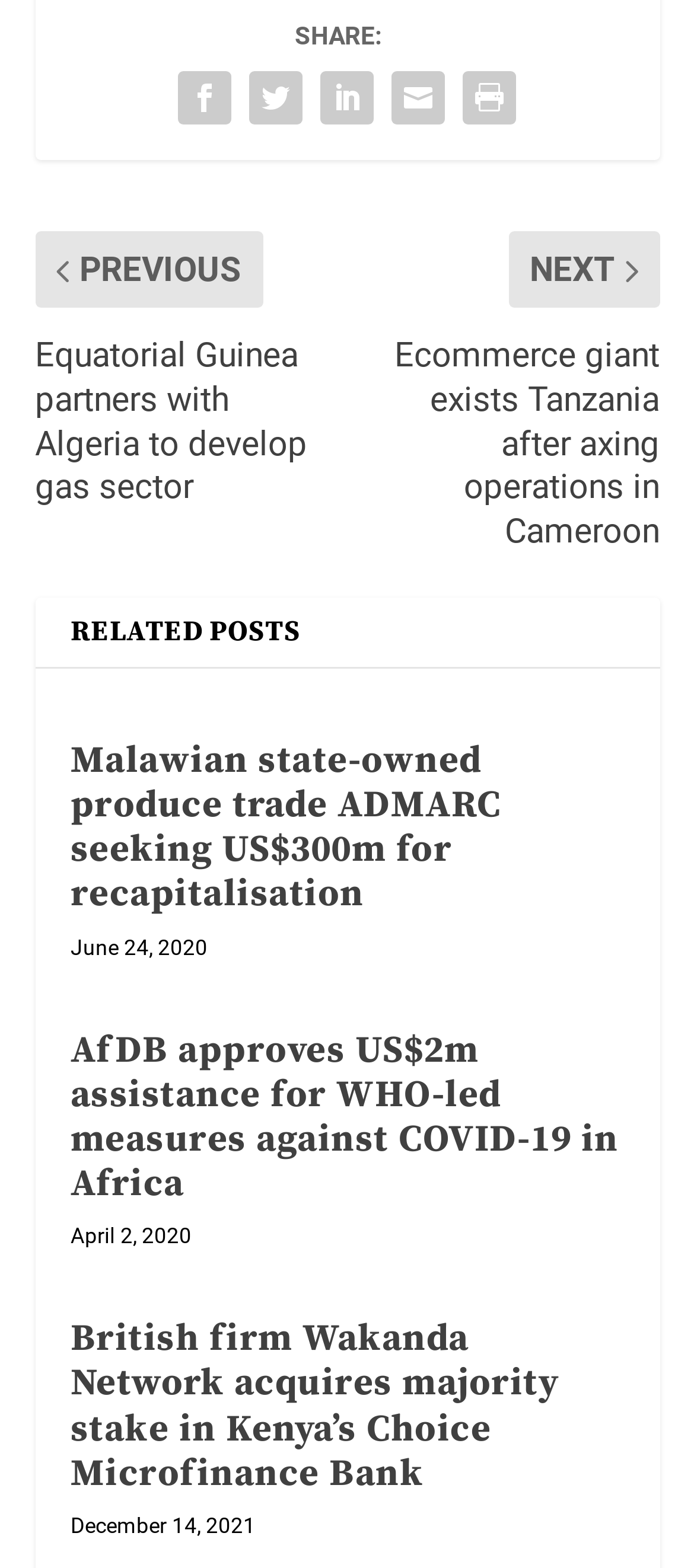What is the topic of the first related post?
Look at the webpage screenshot and answer the question with a detailed explanation.

I determined the topic of the first related post by looking at the heading element with the text 'Malawian state-owned produce trade ADMARC seeking US$300m for recapitalisation' which is located at the top of the related posts section.